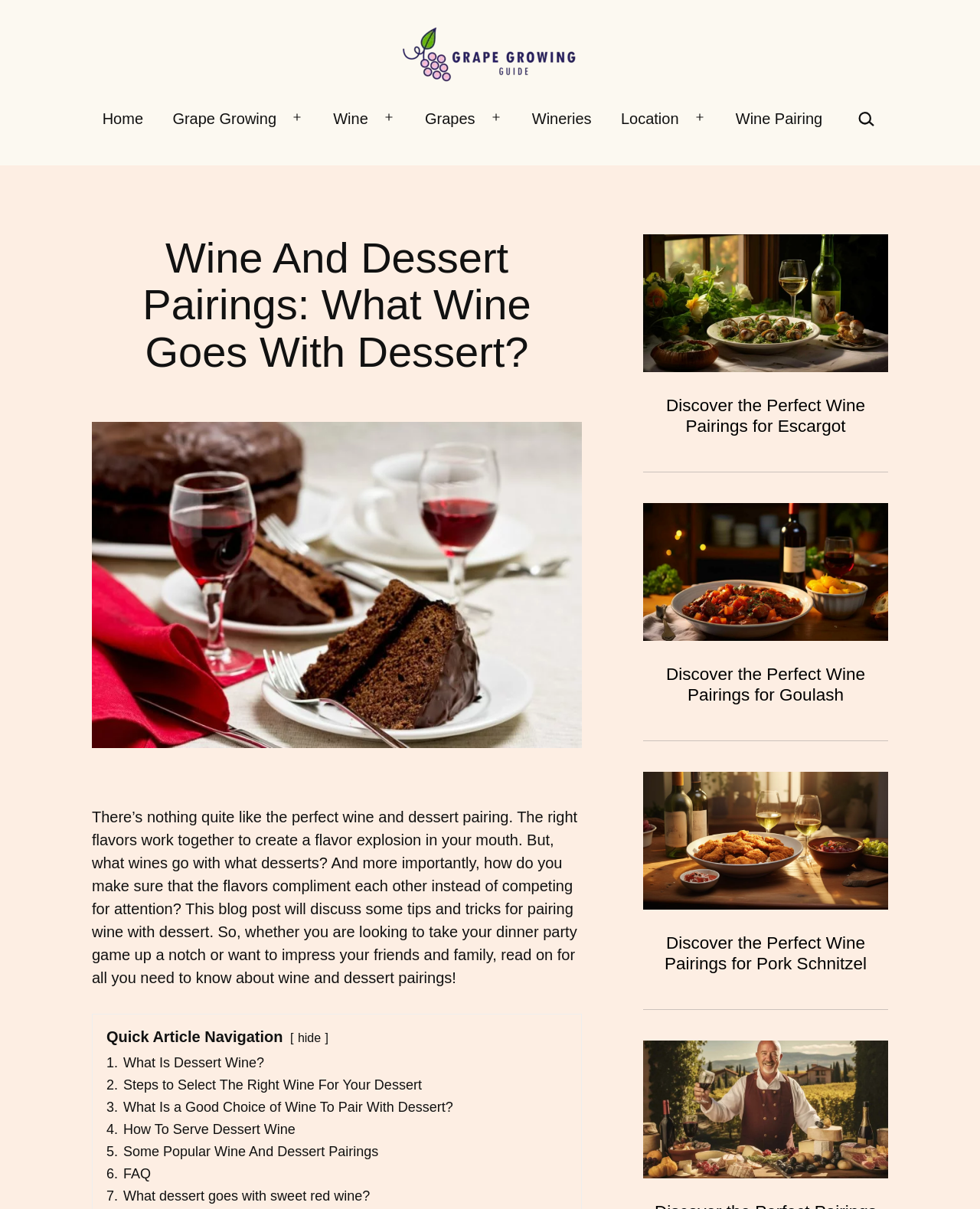What is the main topic of this webpage?
Respond to the question with a single word or phrase according to the image.

Wine and dessert pairings